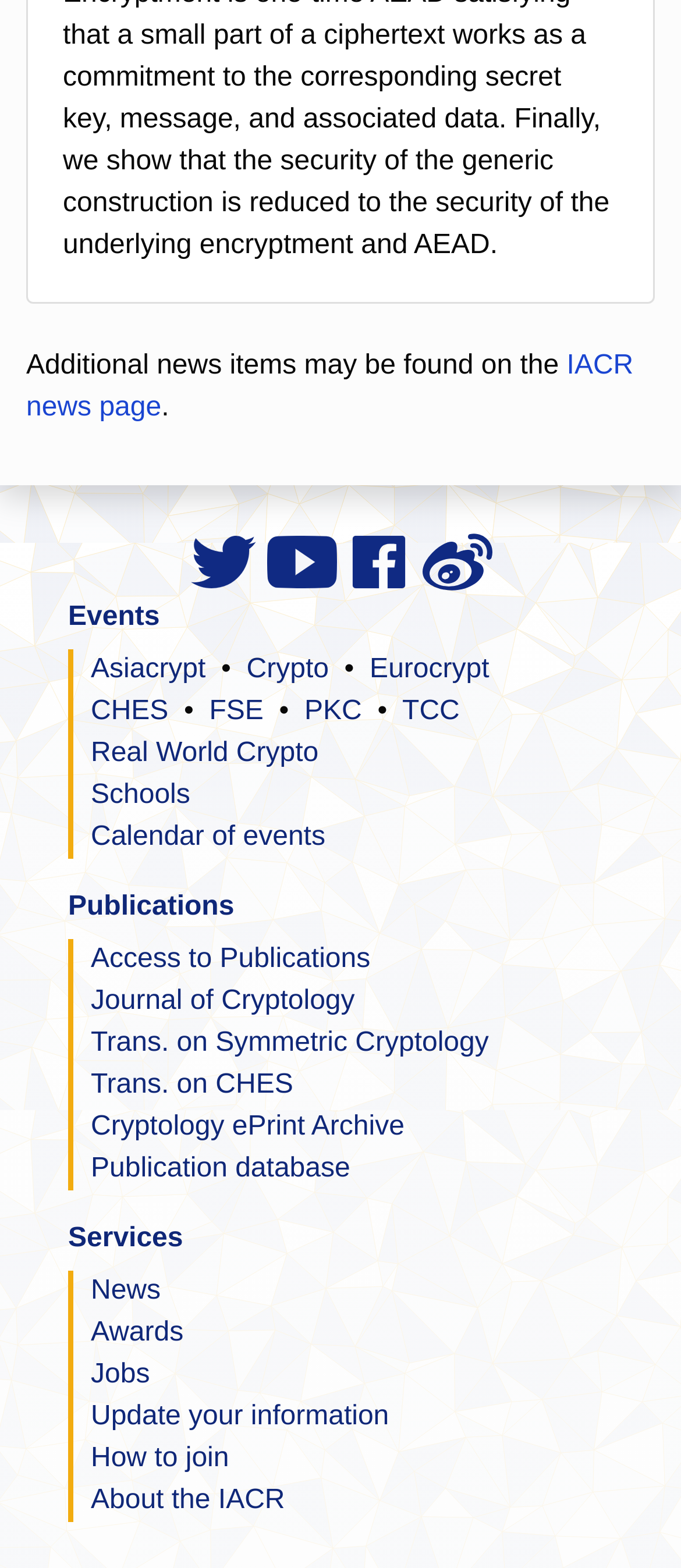What can be found on the 'IACR news page'?
Please respond to the question with as much detail as possible.

The link 'IACR news page' is accompanied by the text 'Additional news items may be found on the', which suggests that the 'IACR news page' contains additional news items.